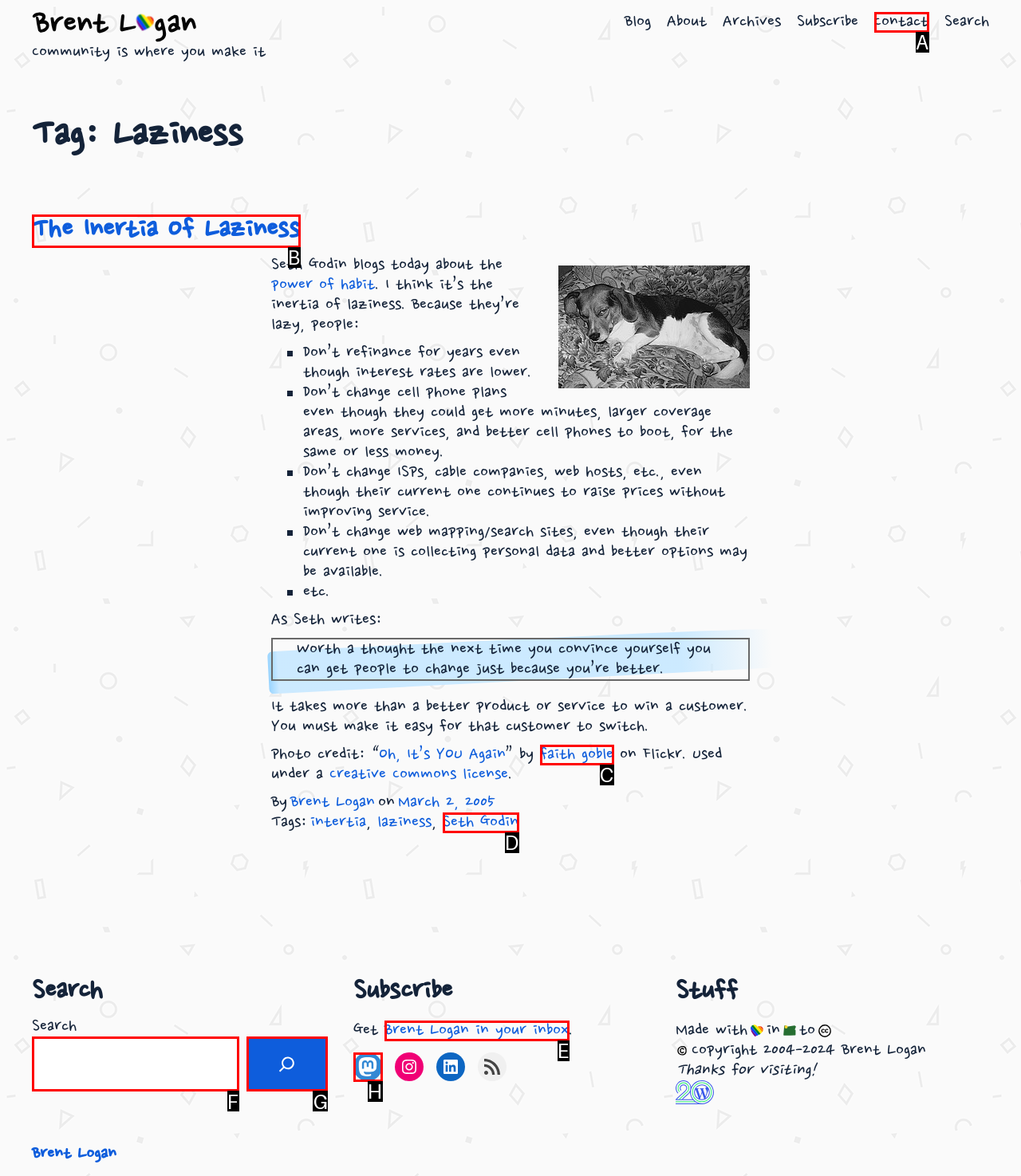Given the description: faith goble, determine the corresponding lettered UI element.
Answer with the letter of the selected option.

C